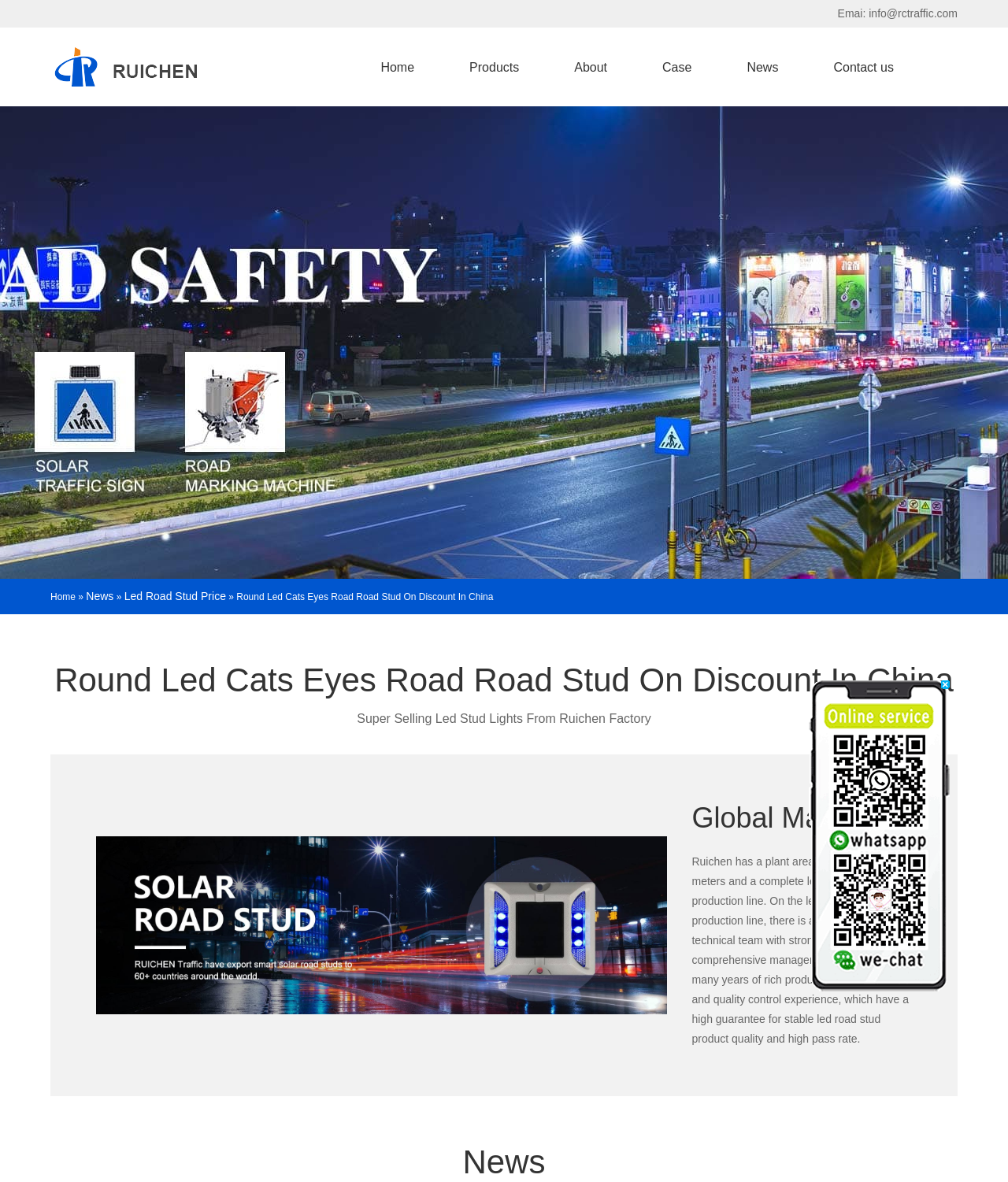Explain the webpage in detail, including its primary components.

The webpage is about RUICHEN, a supplier of embedded cat eyes road stud lights in China. At the top left corner, there is a link to the company's email address, "info@rctraffic.com", and a logo image with a link to the company's homepage. 

Below the logo, there is a navigation menu with five links: "Home", "Products", "About", "Case", and "News", which are evenly spaced and aligned horizontally. 

On the left side, there is a breadcrumb navigation showing the current page's location, with a link to the "News" section. Below the breadcrumb, there are three links: "News", "Led Road Stud Price", and a heading that reads "Round Led Cats Eyes Road Road Stud On Discount In China". 

The main content of the page starts with a heading that repeats the title, followed by a subheading that reads "Super Selling Led Stud Lights From Ruichen Factory". 

Further down, there is a section that describes the company's production capabilities, with a text that explains the factory's size, production line, and technical team. 

At the bottom of the page, there is a link to the "News" section again, and an image with a message that invites users to leave a message if there is no operator online.